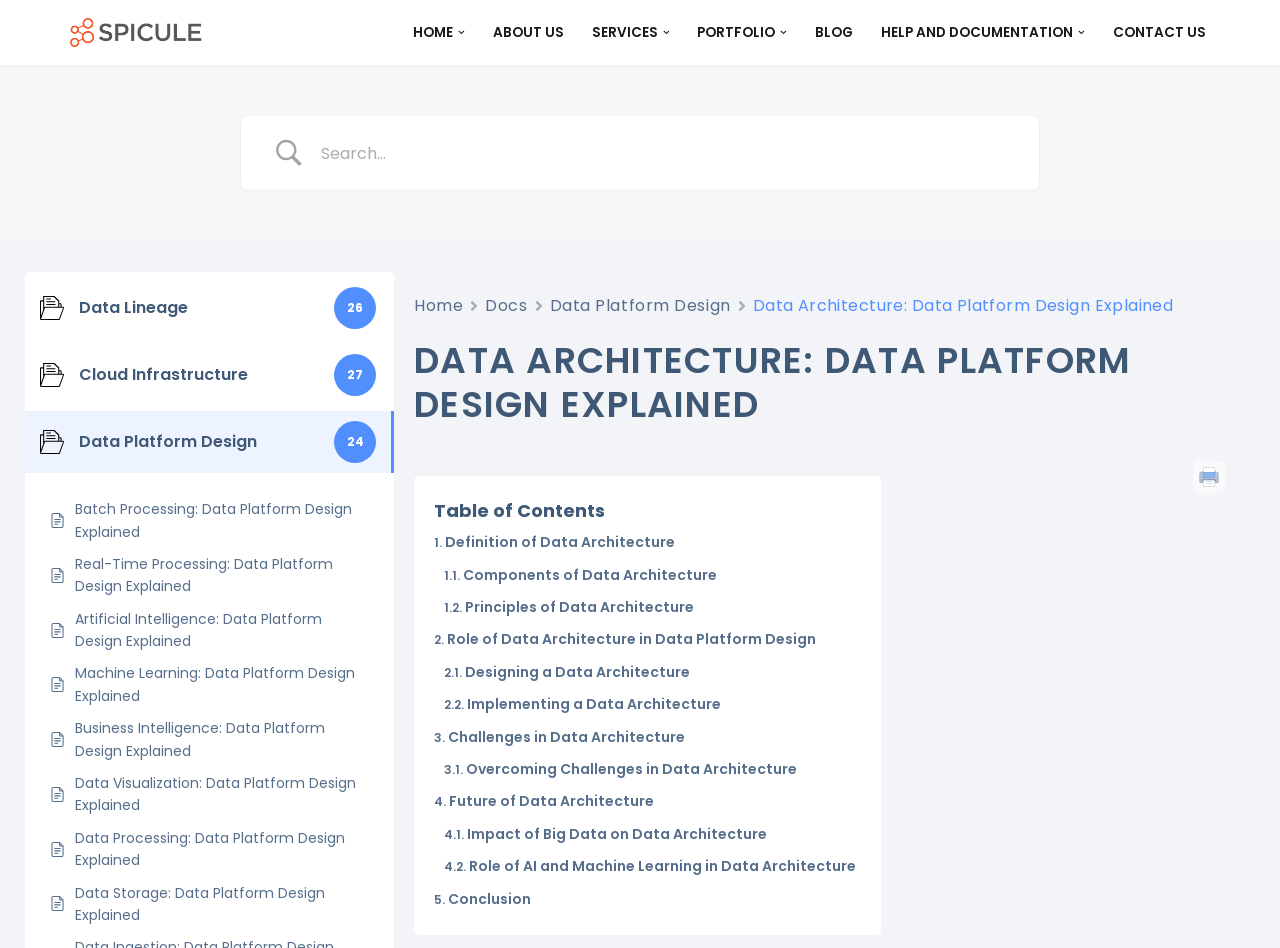Locate the bounding box coordinates of the element that needs to be clicked to carry out the instruction: "Click on the 'Batch Processing: Data Platform Design Explained' link". The coordinates should be given as four float numbers ranging from 0 to 1, i.e., [left, top, right, bottom].

[0.059, 0.525, 0.288, 0.573]